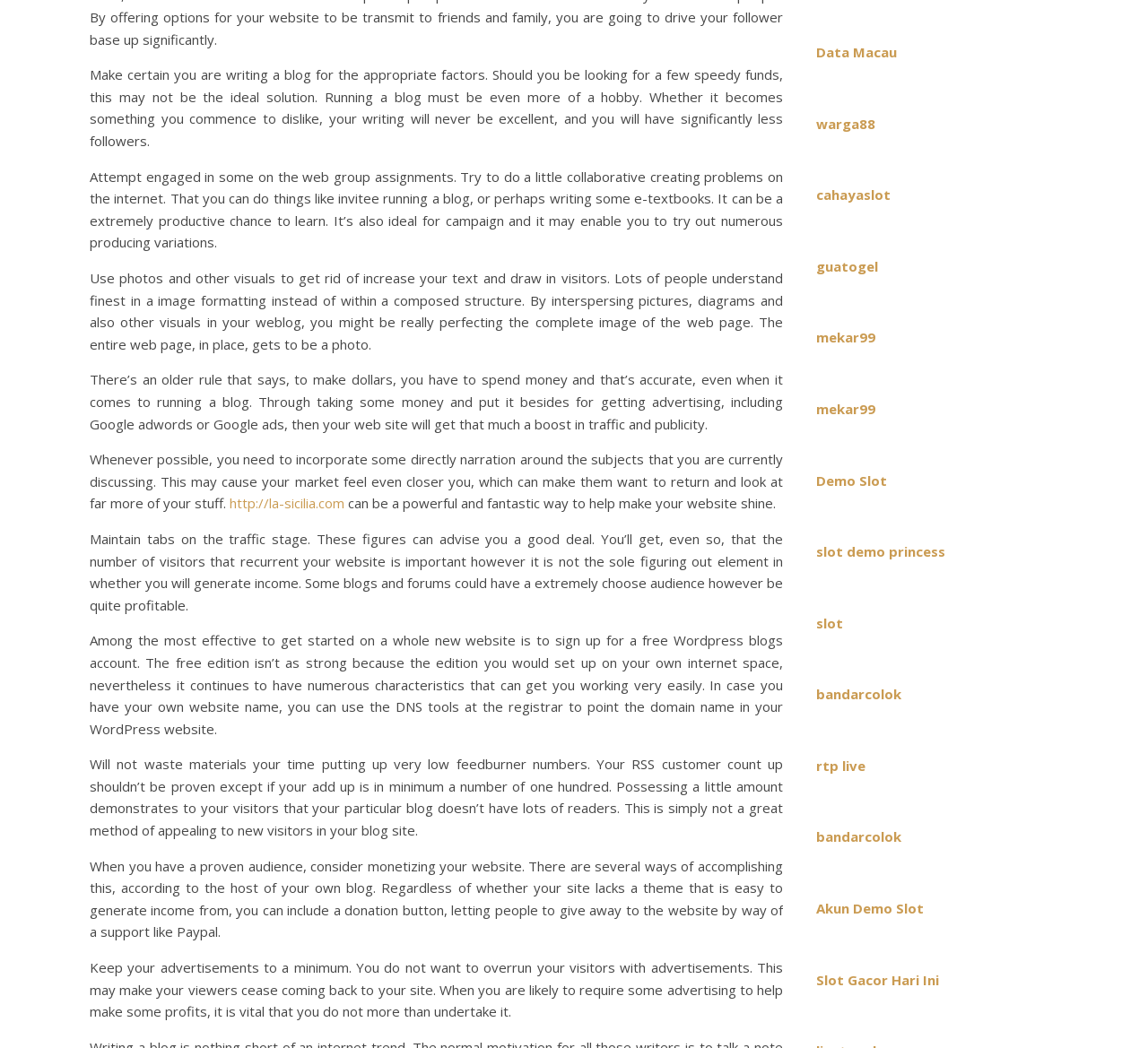Please identify the bounding box coordinates of the region to click in order to complete the given instruction: "Go to the previous article about getting into a MacBook without a password". The coordinates should be four float numbers between 0 and 1, i.e., [left, top, right, bottom].

None